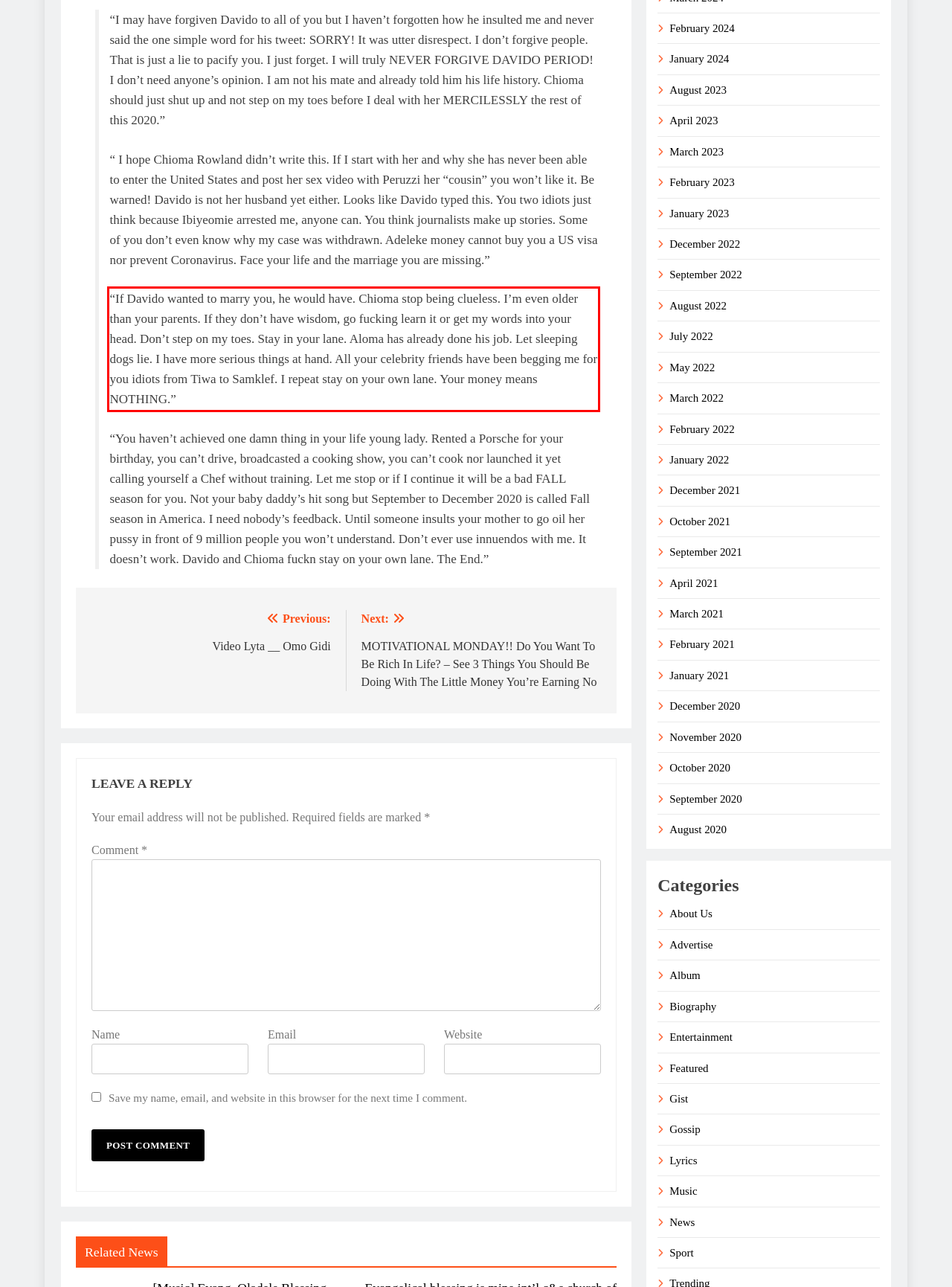From the screenshot of the webpage, locate the red bounding box and extract the text contained within that area.

“If Davido wanted to marry you, he would have. Chioma stop being clueless. I’m even older than your parents. If they don’t have wisdom, go fucking learn it or get my words into your head. Don’t step on my toes. Stay in your lane. Aloma has already done his job. Let sleeping dogs lie. I have more serious things at hand. All your celebrity friends have been begging me for you idiots from Tiwa to Samklef. I repeat stay on your own lane. Your money means NOTHING.”